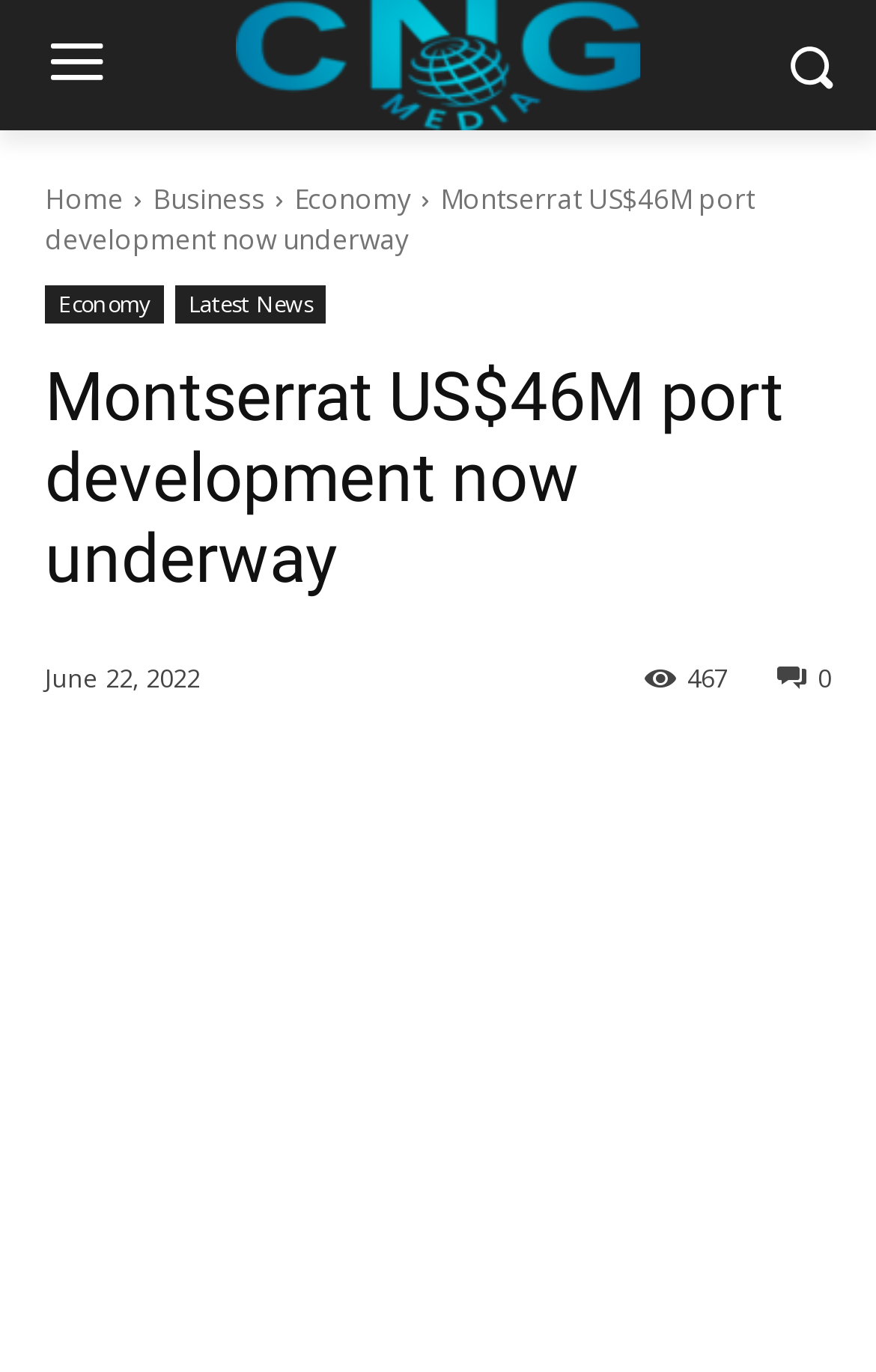What is the date of the news article?
From the details in the image, answer the question comprehensively.

I found the date of the news article by looking at the time element on the webpage, which is located below the main heading and has a bounding box coordinate of [0.051, 0.482, 0.228, 0.507]. The text within this element is 'June 22, 2022', which indicates the date of the news article.